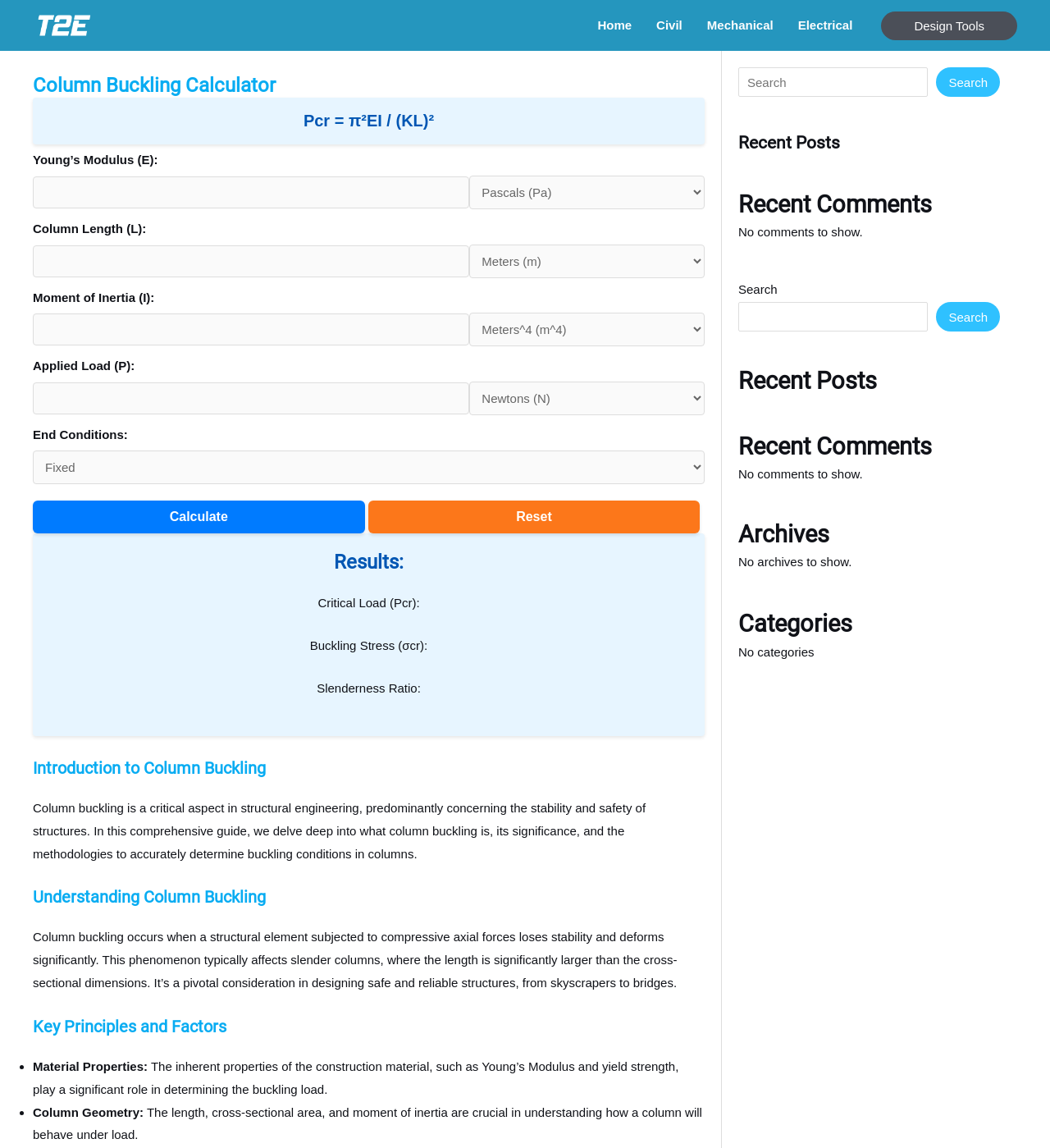What is the purpose of the Column Buckling Calculator?
Please look at the screenshot and answer in one word or a short phrase.

Calculate critical buckling load